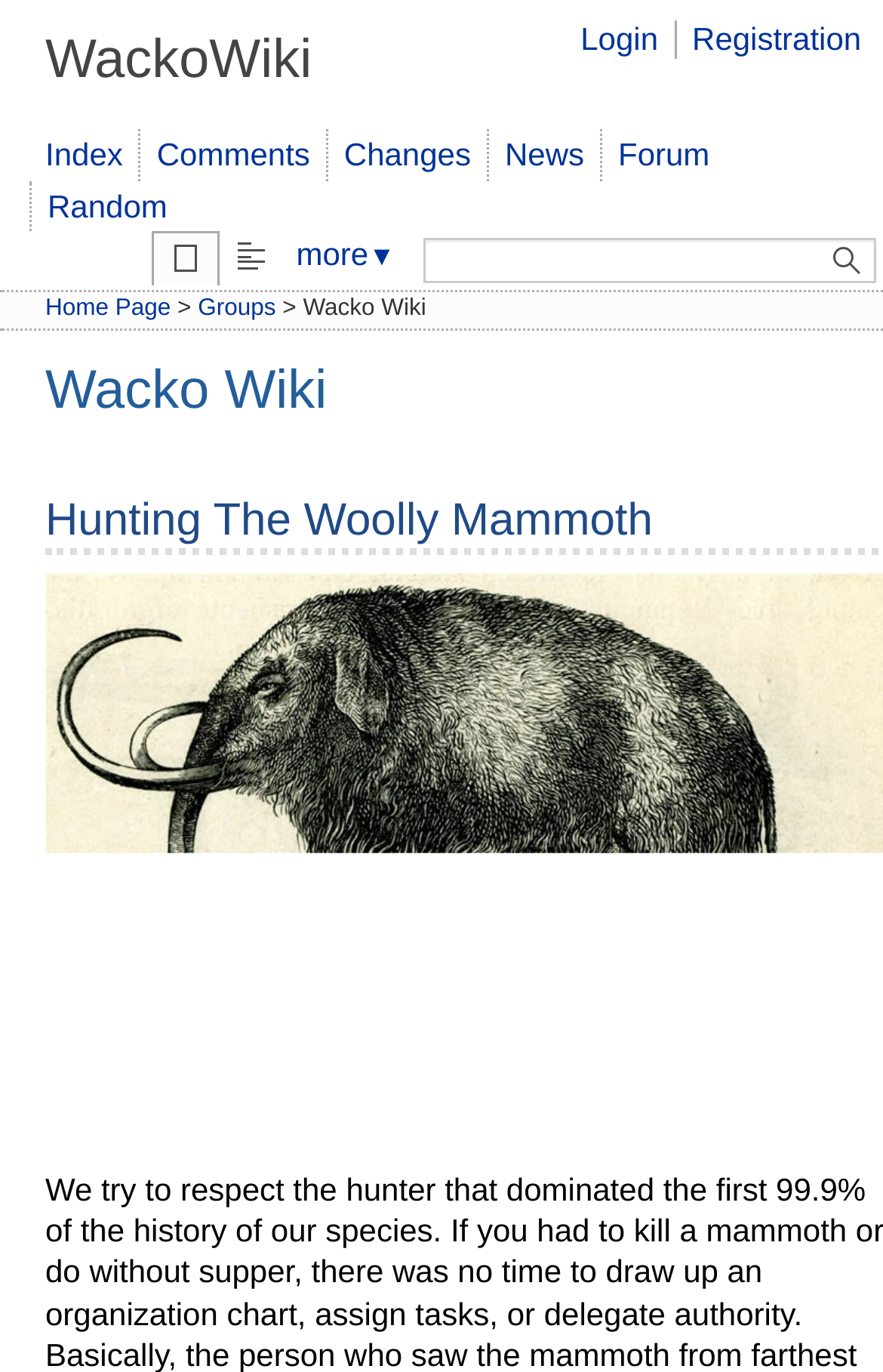What is the first link on the top left?
Based on the screenshot, answer the question with a single word or phrase.

WackoWiki